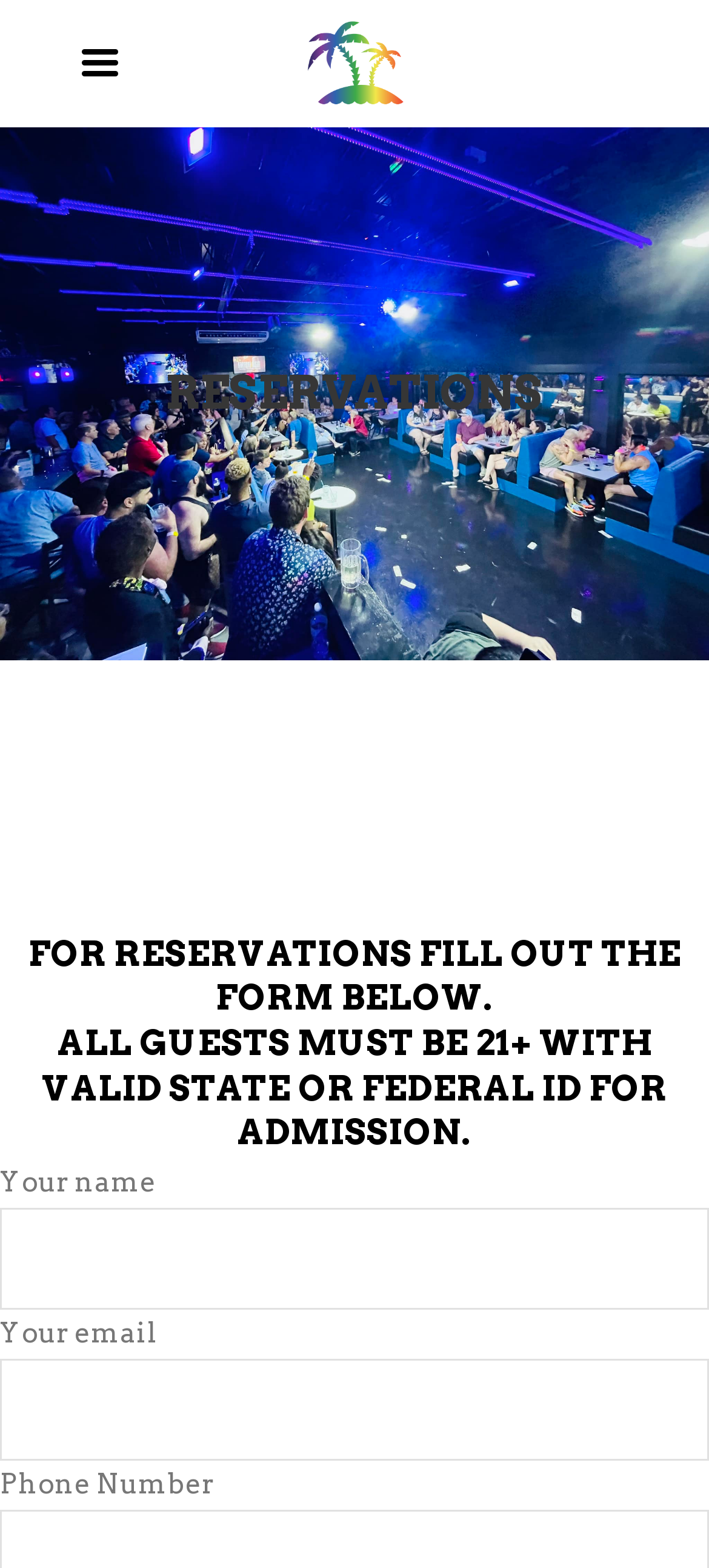Respond to the following query with just one word or a short phrase: 
Is an ID required for admission?

Yes